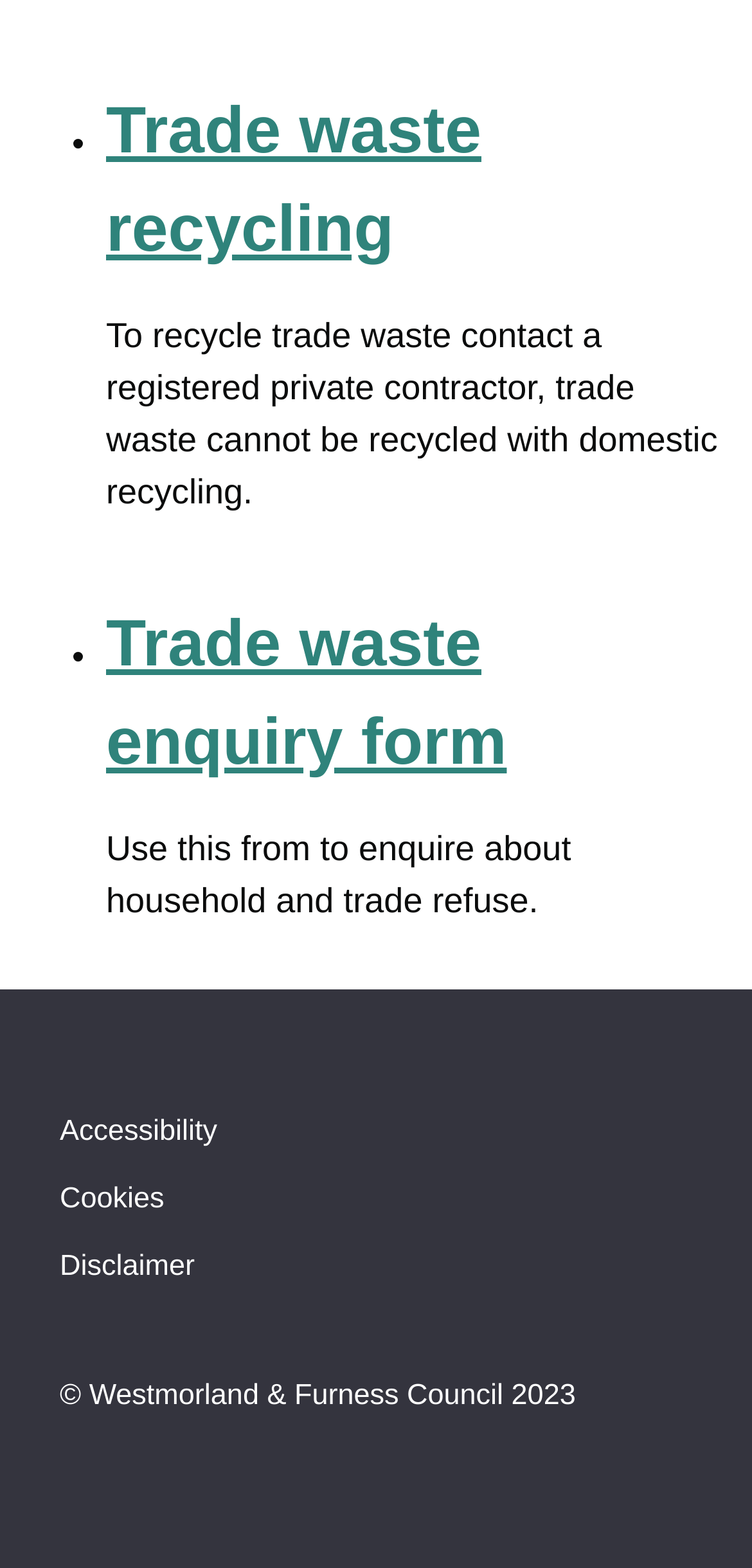How many headings are available on the webpage?
Using the information from the image, answer the question thoroughly.

There are two headings on the webpage: 'Trade waste recycling' and 'Trade waste enquiry form'. These headings are used to organize the content on the webpage and provide a clear structure.